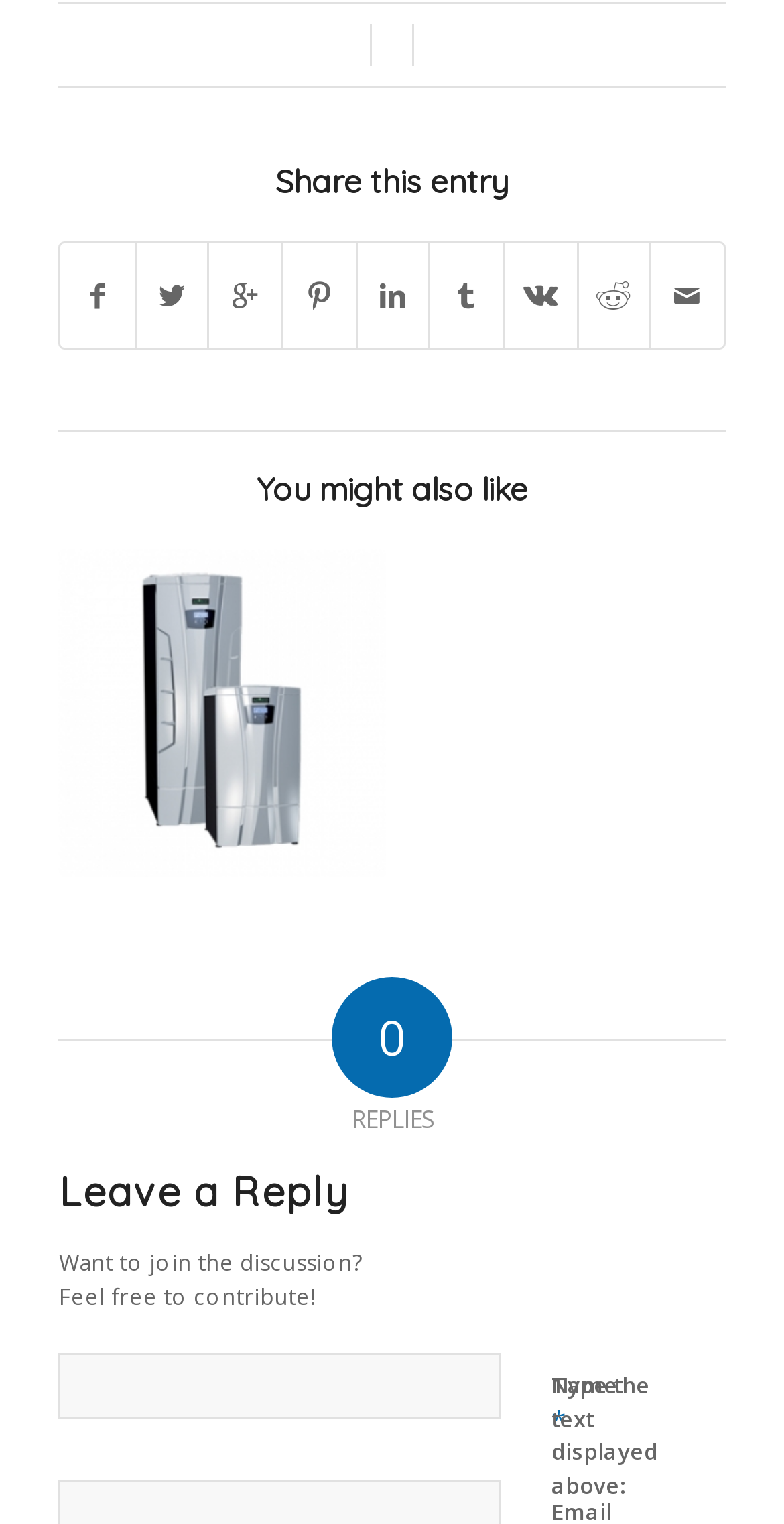Determine the bounding box coordinates of the clickable element to complete this instruction: "Type in the name field". Provide the coordinates in the format of four float numbers between 0 and 1, [left, top, right, bottom].

[0.075, 0.888, 0.639, 0.932]